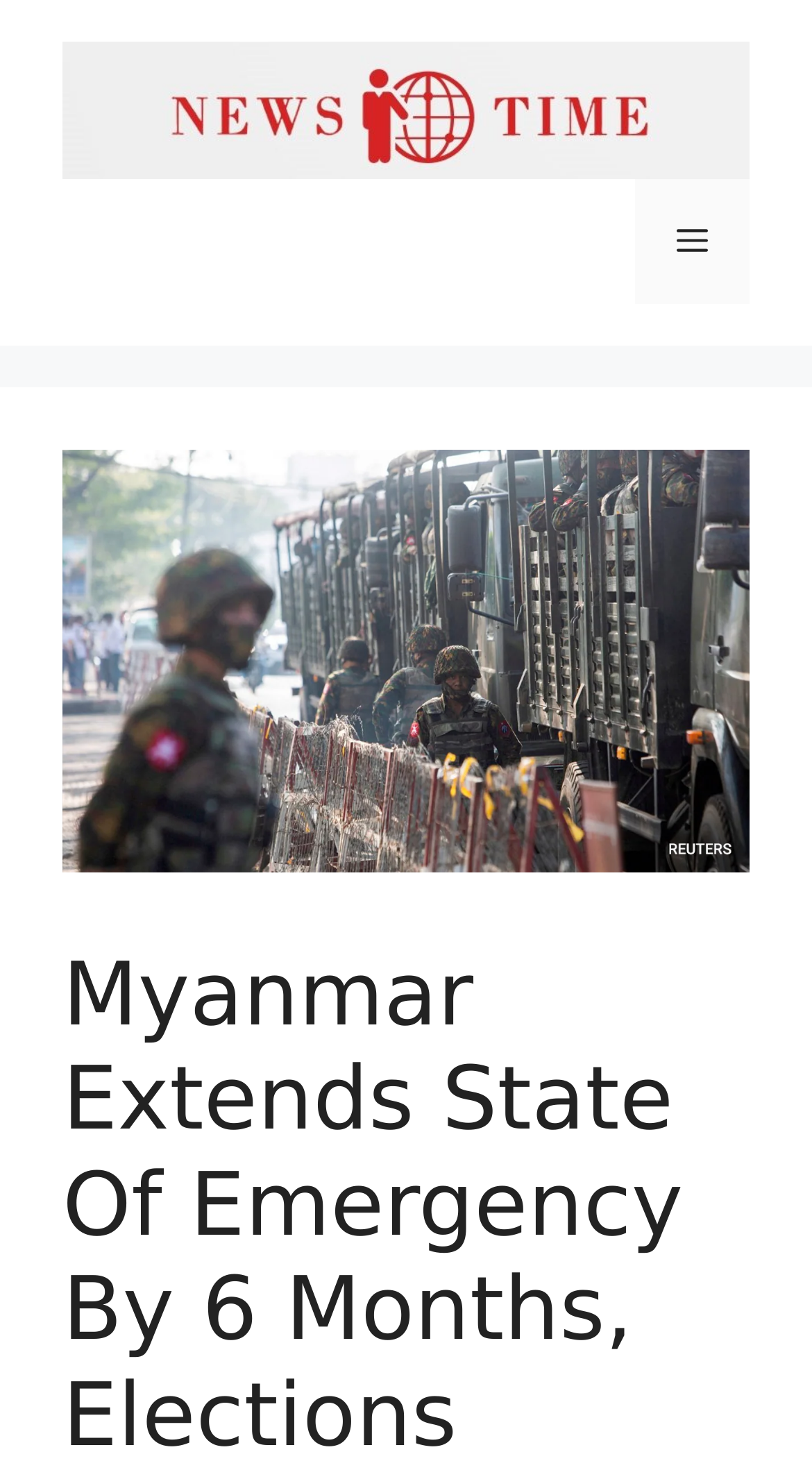Please determine the heading text of this webpage.

Myanmar Extends State Of Emergency By 6 Months, Elections Delayed Again